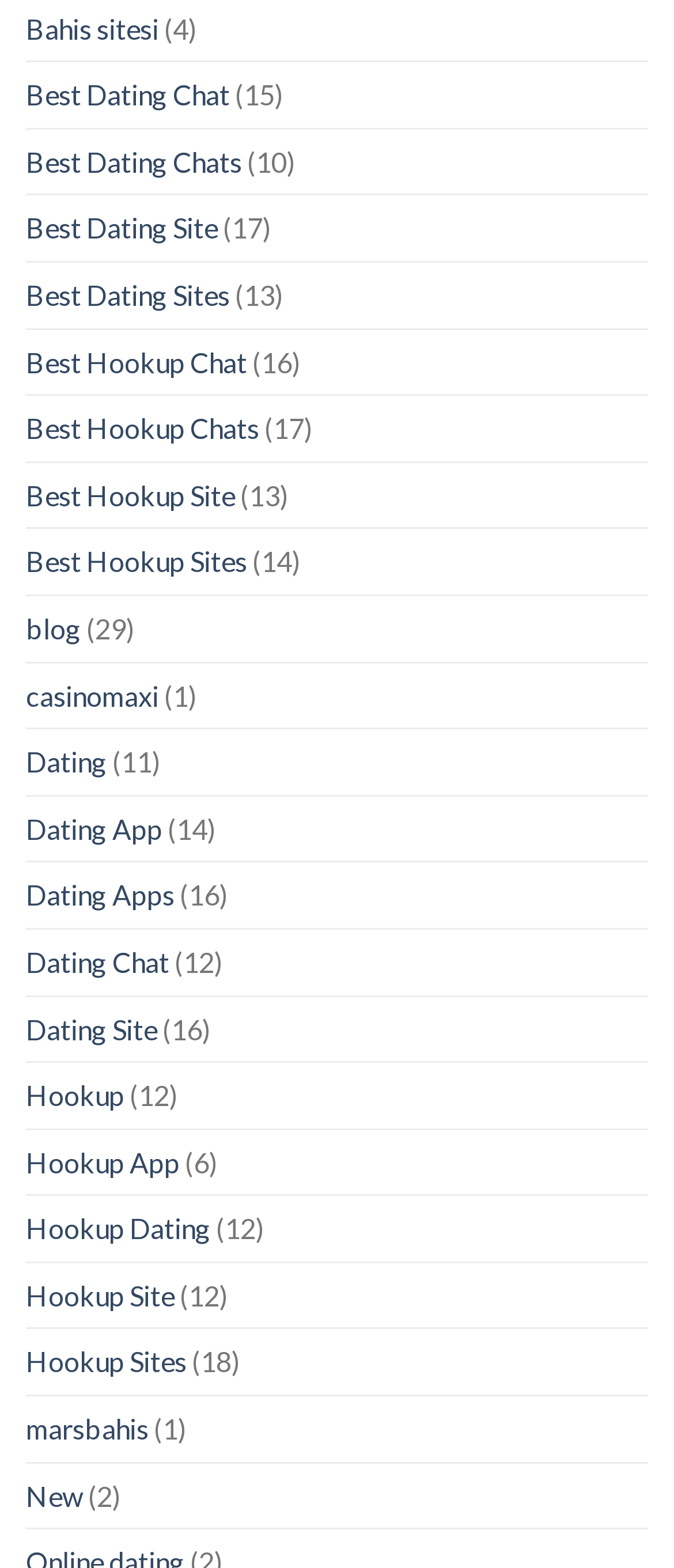Locate the bounding box coordinates of the clickable element to fulfill the following instruction: "Visit the blog". Provide the coordinates as four float numbers between 0 and 1 in the format [left, top, right, bottom].

[0.038, 0.38, 0.121, 0.422]